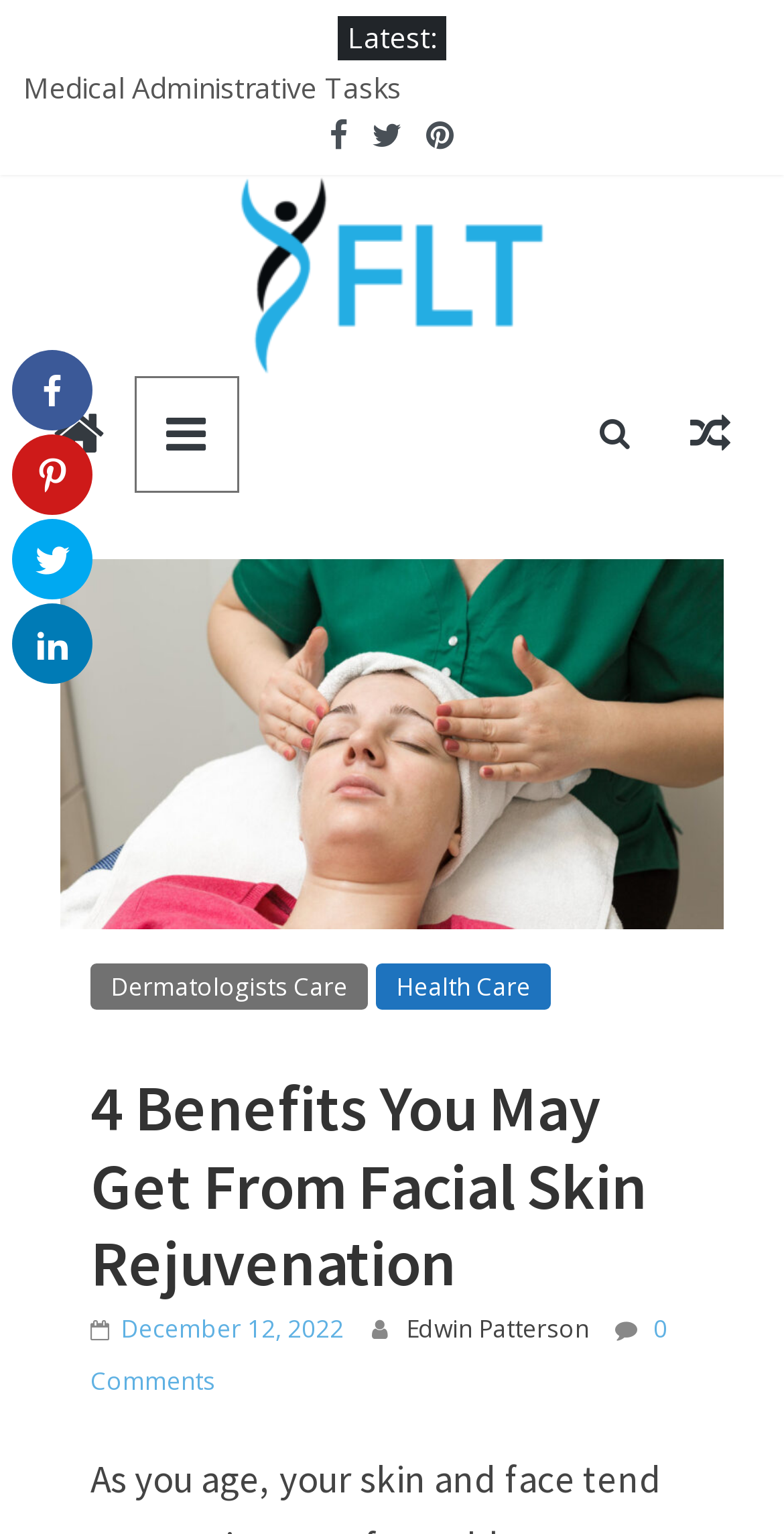Given the following UI element description: "Facebook", find the bounding box coordinates in the webpage screenshot.

[0.015, 0.228, 0.118, 0.281]